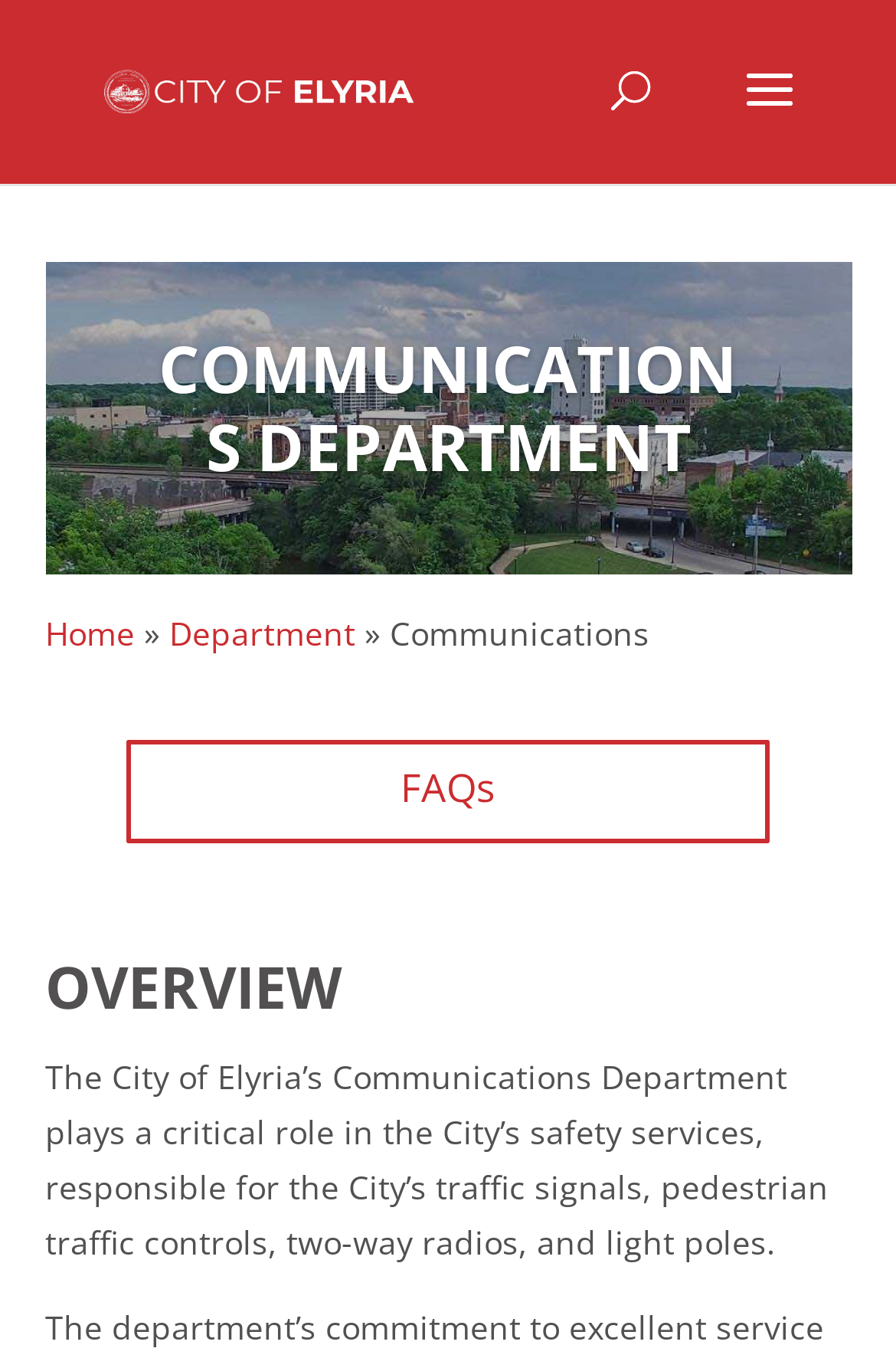What is the role of the Communications Department?
Please craft a detailed and exhaustive response to the question.

The role of the Communications Department can be inferred from the text 'The City of Elyria’s Communications Department plays a critical role in the City’s safety services...' which suggests that the department is responsible for safety services in the city.